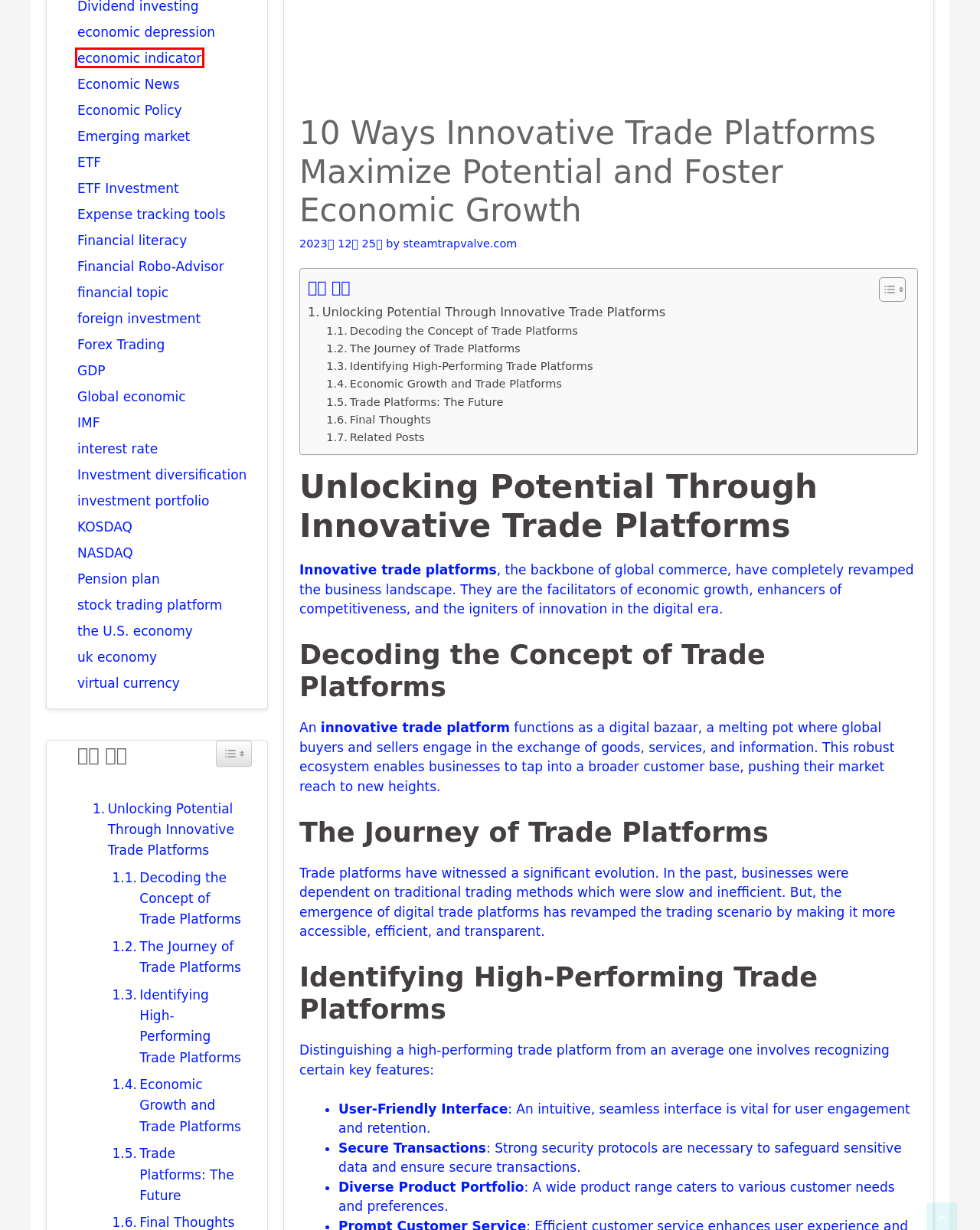After examining the screenshot of a webpage with a red bounding box, choose the most accurate webpage description that corresponds to the new page after clicking the element inside the red box. Here are the candidates:
A. financial topic - The flow of money
B. virtual currency - The flow of money
C. economic indicator - The flow of money
D. Economic Policy - The flow of money
E. ETF - The flow of money
F. NASDAQ - The flow of money
G. the U.S. economy - The flow of money
H. Financial Robo-Advisor - The flow of money

C